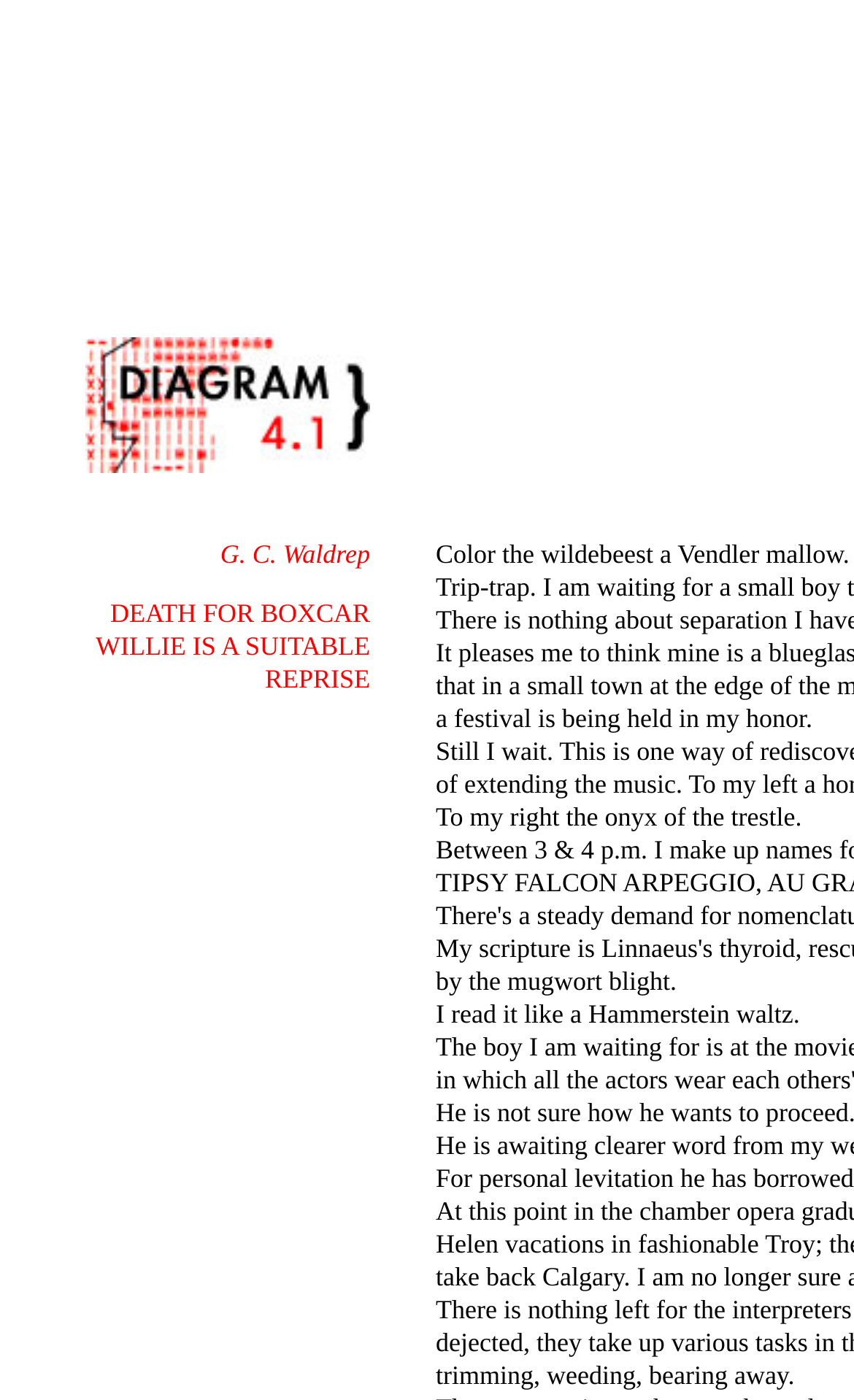What is the main theme of the poem?
Carefully examine the image and provide a detailed answer to the question.

Based on the text, it appears that the poem is describing a festival being held in the speaker's honor, with vivid imagery and metaphors used to paint a picture of the scene.